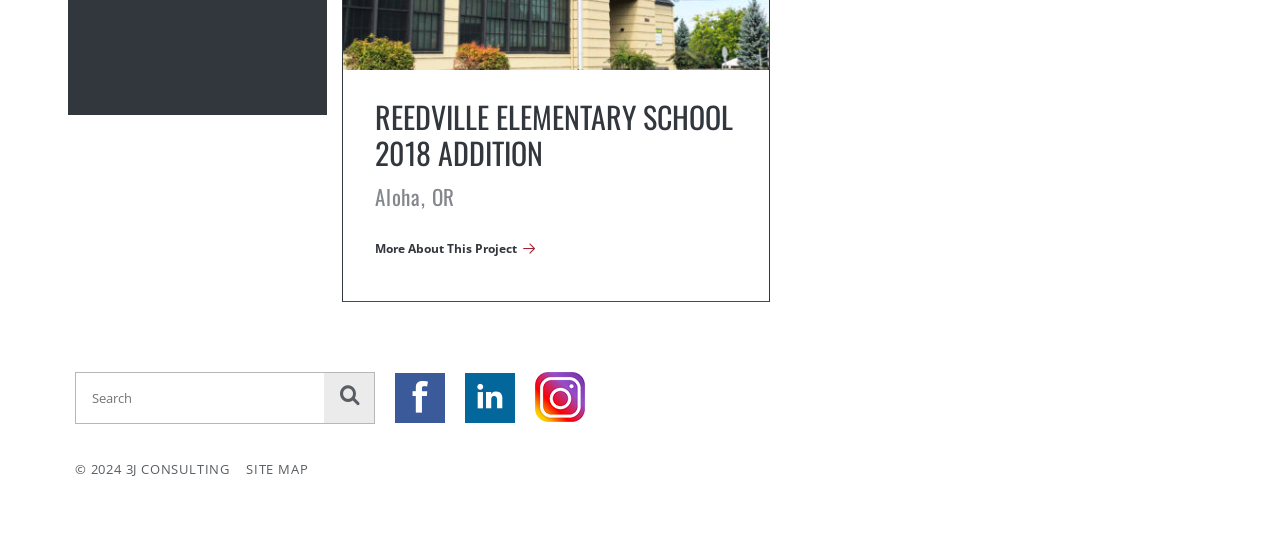What is the function of the textbox in the search section?
Look at the image and respond with a one-word or short-phrase answer.

To input search query